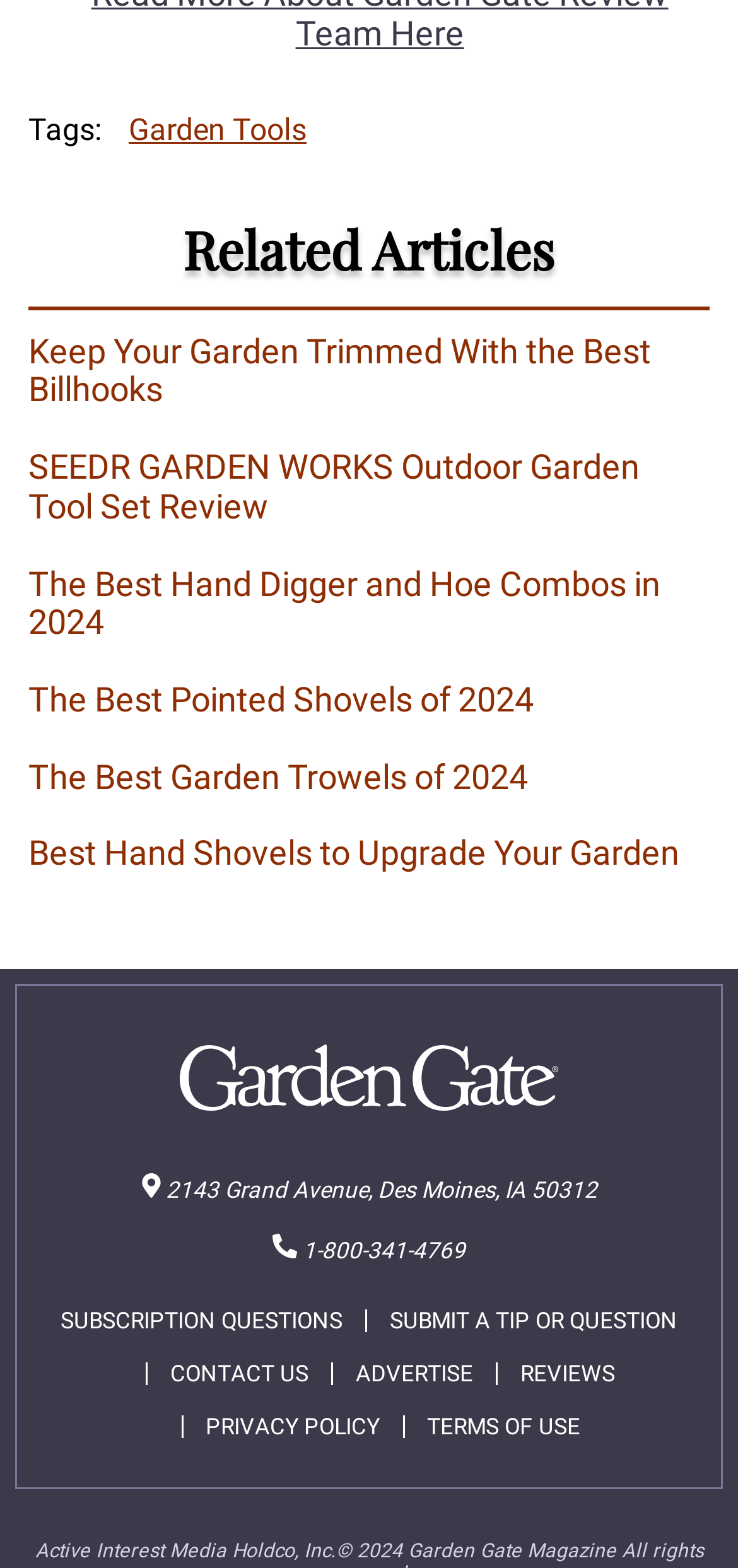Could you provide the bounding box coordinates for the portion of the screen to click to complete this instruction: "Visit 'SEEDR GARDEN WORKS Outdoor Garden Tool Set Review'"?

[0.038, 0.286, 0.962, 0.336]